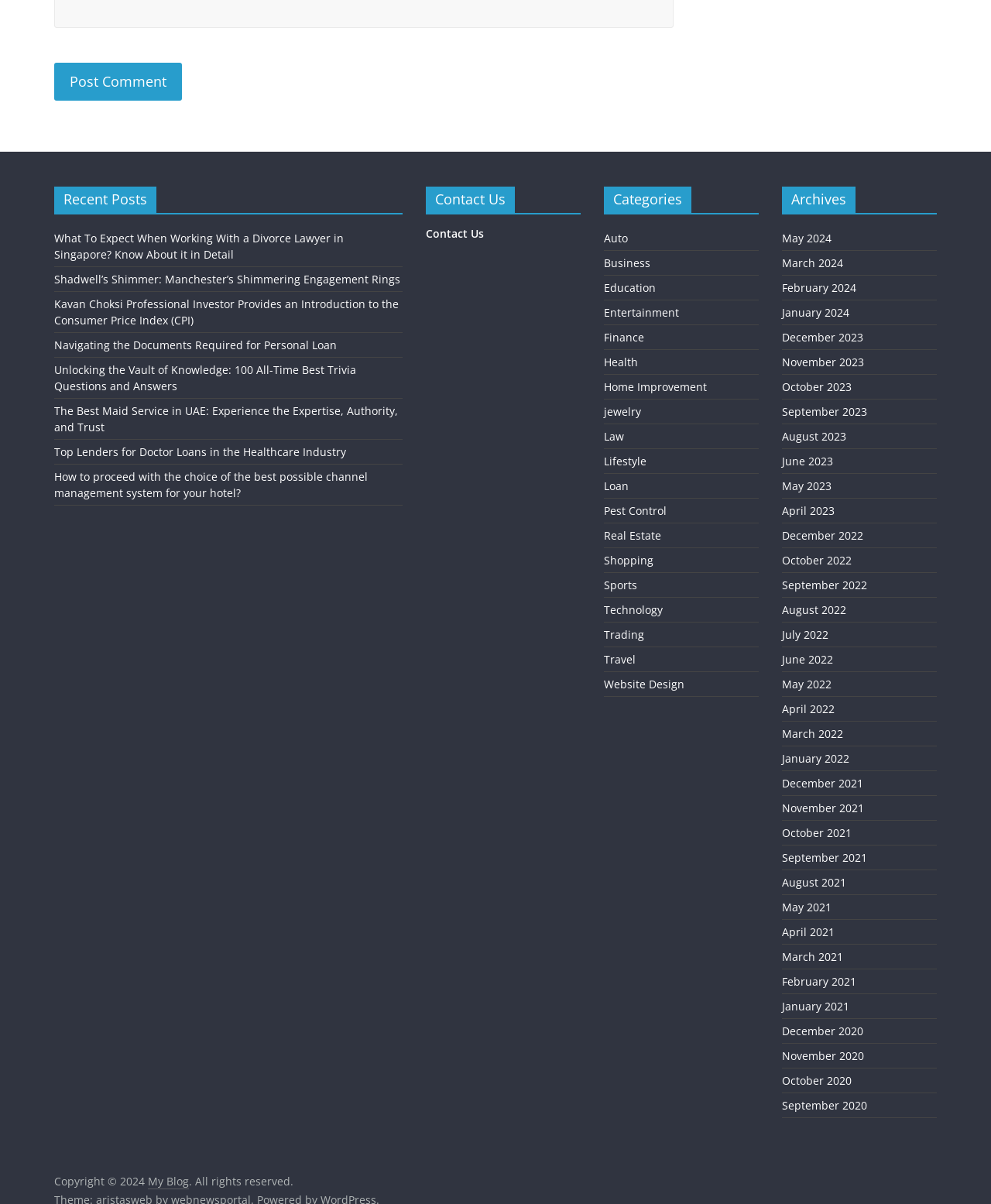Identify the bounding box coordinates of the part that should be clicked to carry out this instruction: "Post a comment".

[0.055, 0.052, 0.184, 0.084]